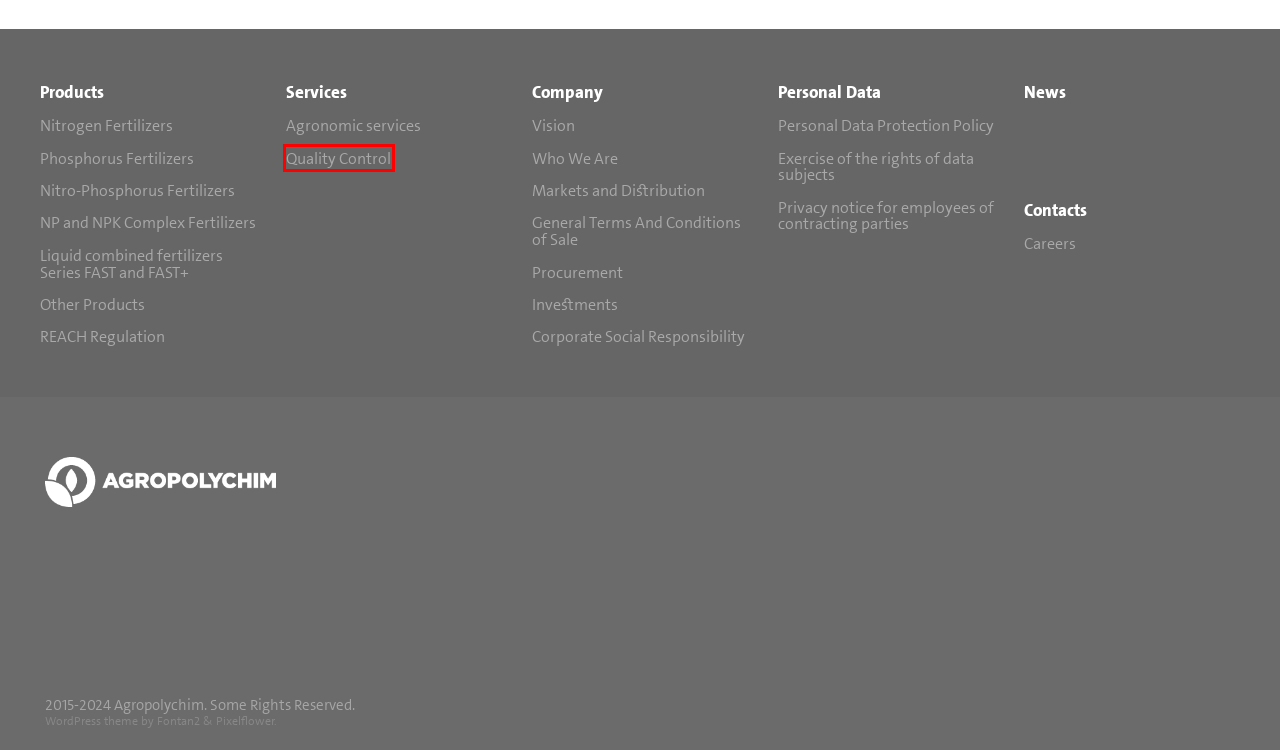You are given a webpage screenshot where a red bounding box highlights an element. Determine the most fitting webpage description for the new page that loads after clicking the element within the red bounding box. Here are the candidates:
A. News | Agropolychim
B. Nitrogen Fertilizers | Agropolychim
C. Blog Tool, Publishing Platform, and CMS – WordPress.org
D. Who We Are | Agropolychim
E. Corporate Social Responsibility | Agropolychim
F. Exercise of the rights of data subjects | Agropolychim
G. Quality Control | Agropolychim
H. Liquid combined fertilizers Series FAST and FAST+ | Agropolychim

G